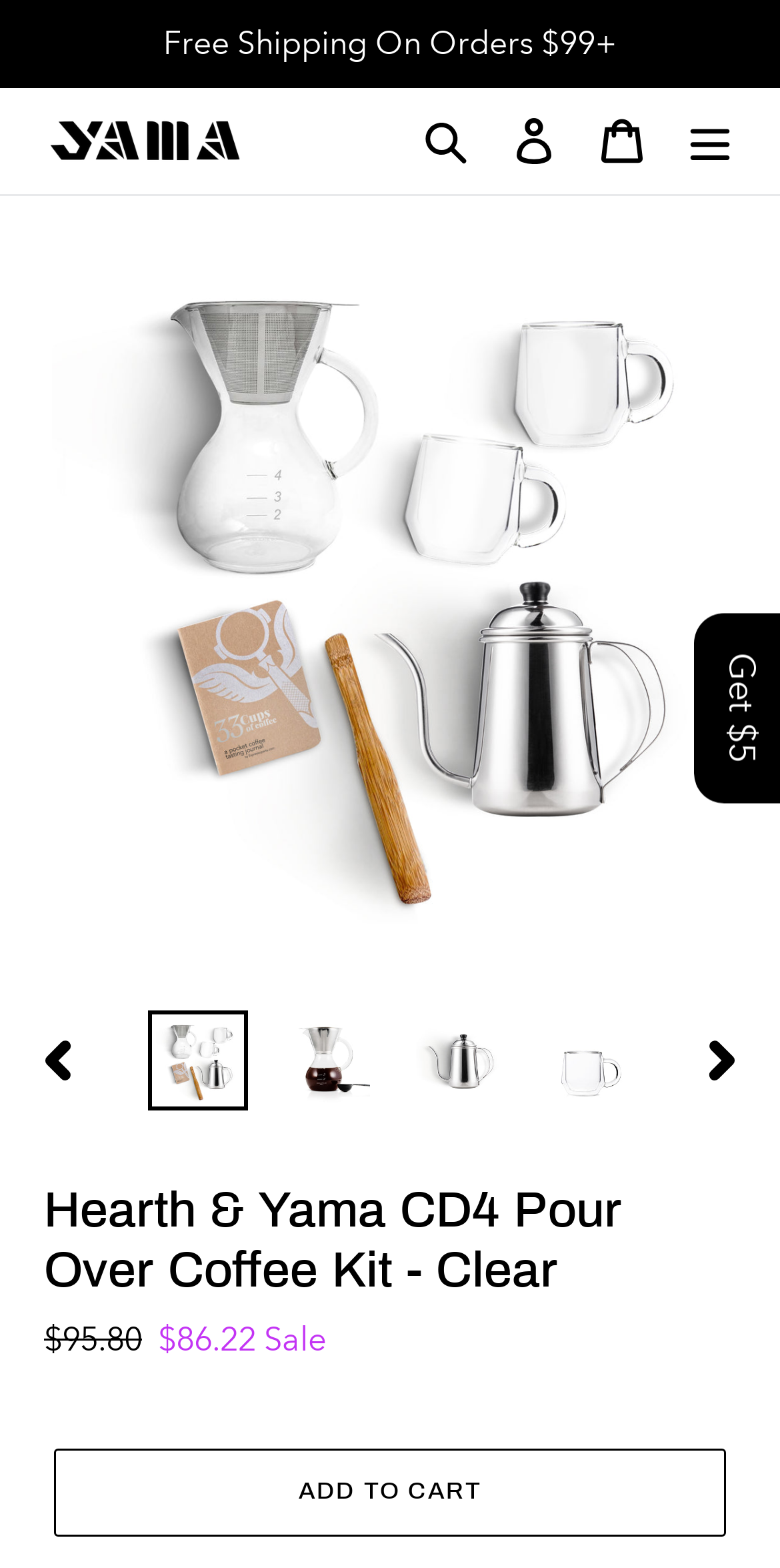Use a single word or phrase to answer the following:
How many images of the coffee kit are available?

4